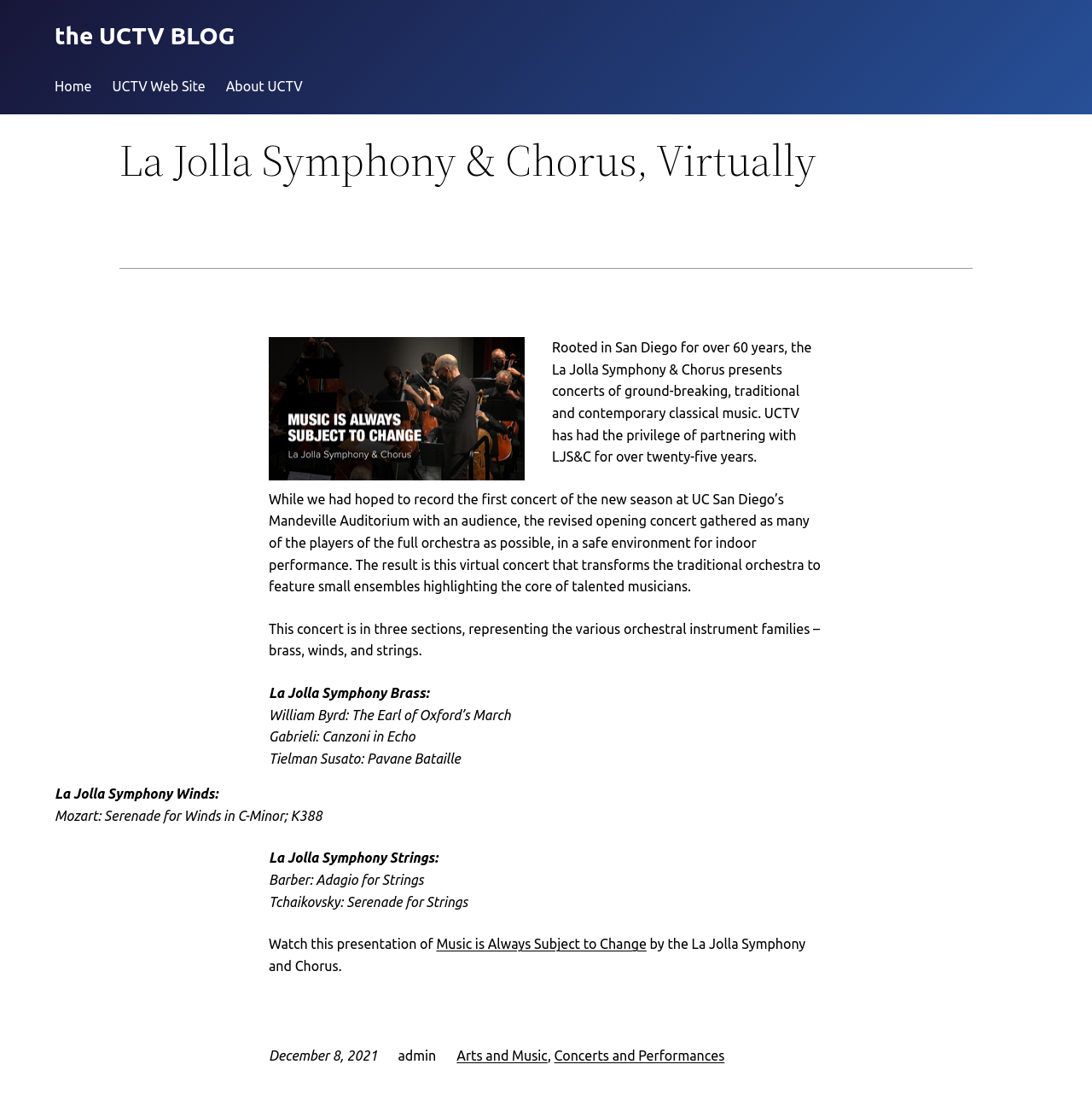Locate the heading on the webpage and return its text.

the UCTV BLOG